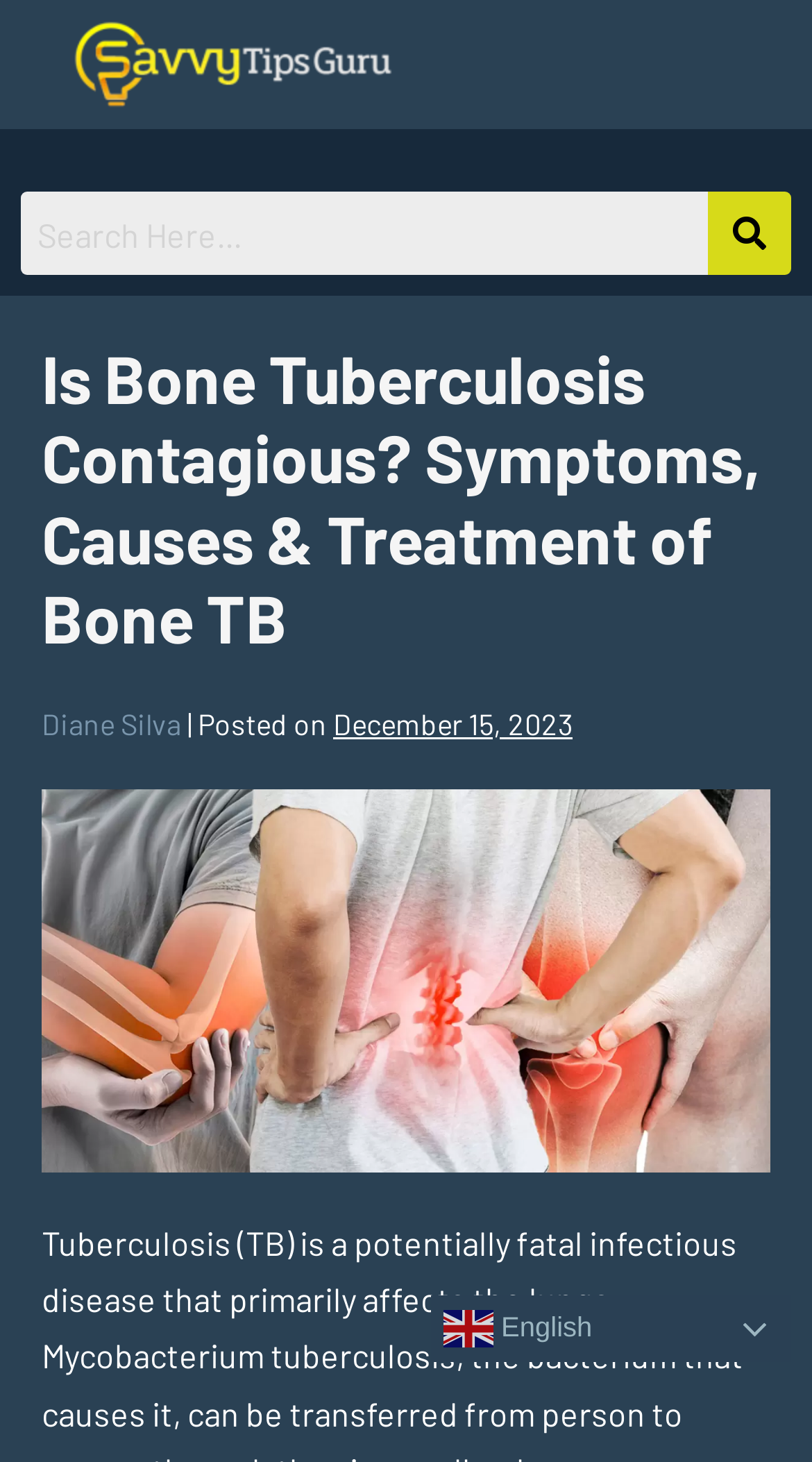Given the content of the image, can you provide a detailed answer to the question?
How many search boxes are there on the webpage?

I found the search box by looking at the top navigation bar, where it has a search icon and a text input field, indicating that there is one search box on the webpage.